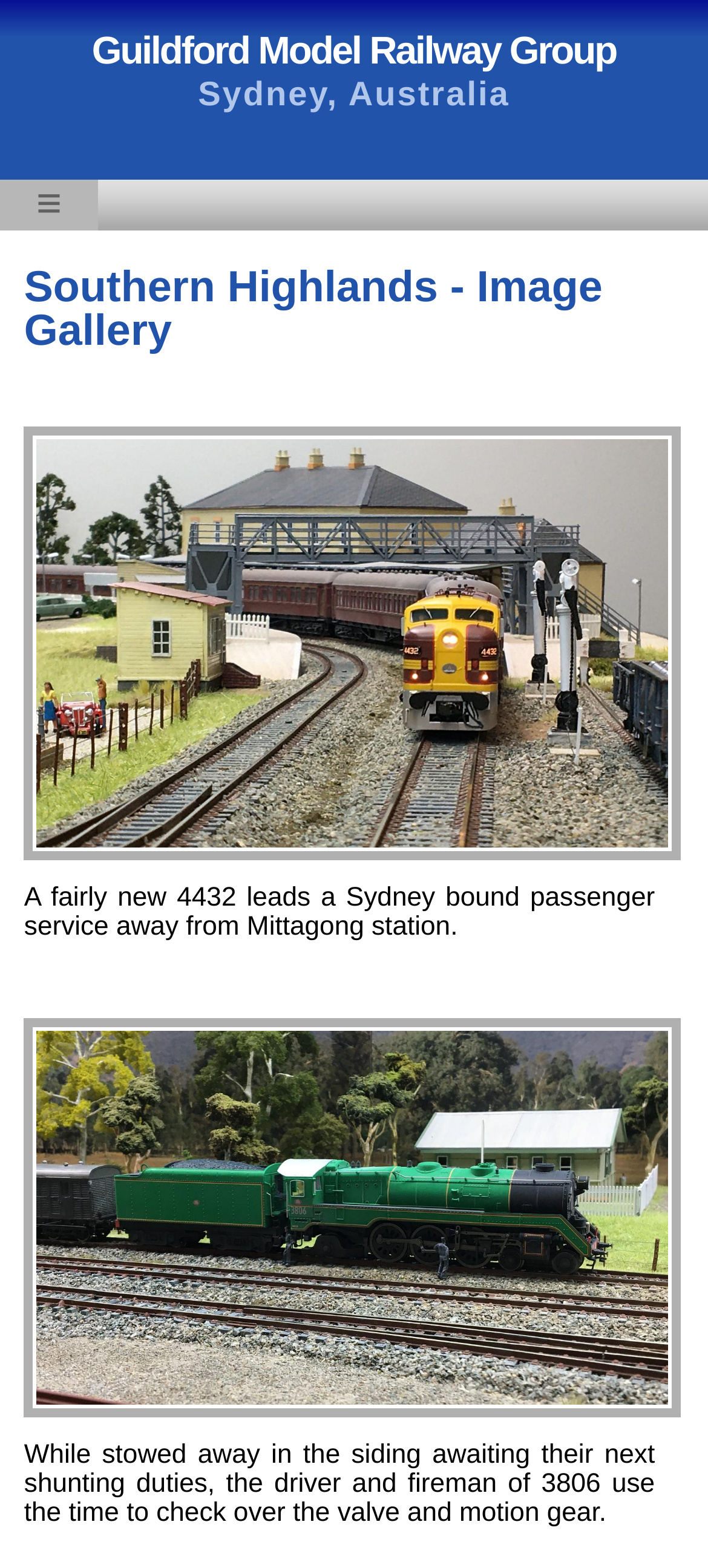Please answer the following question as detailed as possible based on the image: 
What is the number of the train in the first image?

I found the answer by reading the static text description of the first image which mentions 'A fairly new 4432 leads a Sydney bound passenger service away from Mittagong station'.